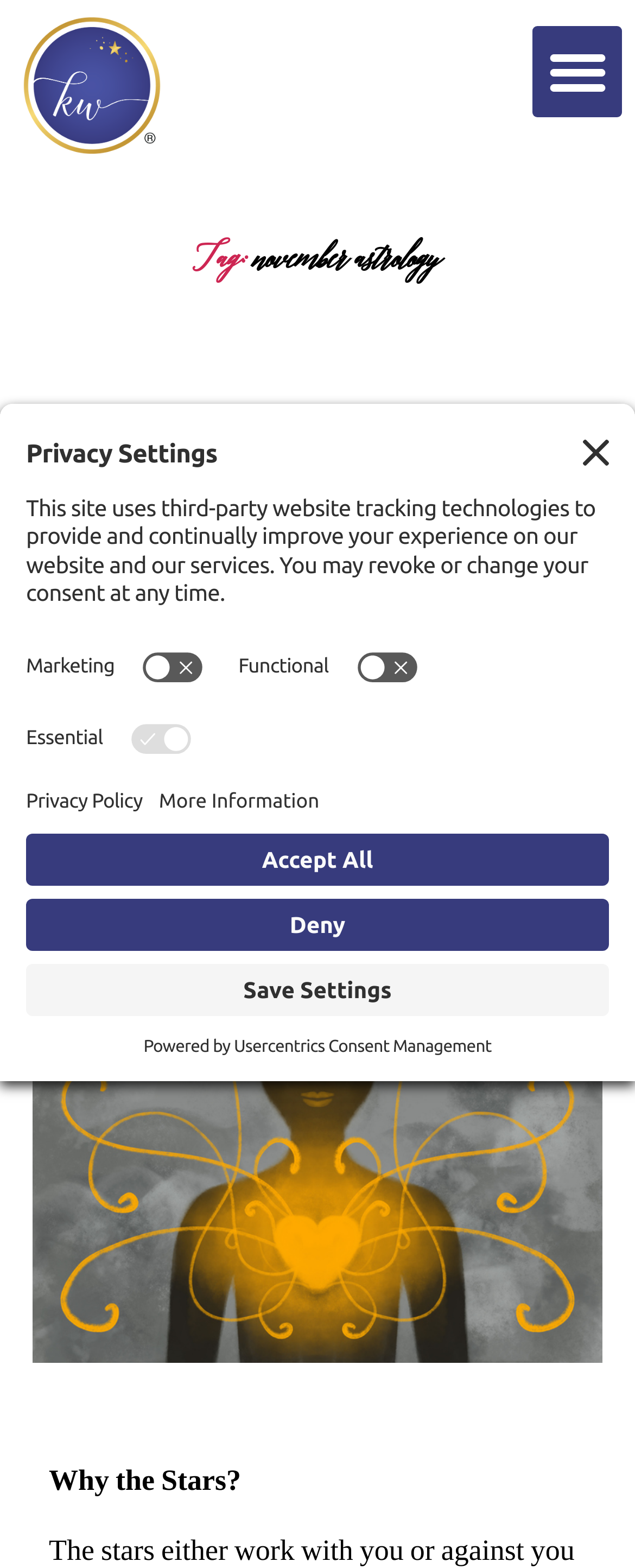Please find the bounding box coordinates in the format (top-left x, top-left y, bottom-right x, bottom-right y) for the given element description. Ensure the coordinates are floating point numbers between 0 and 1. Description: Oracle

[0.673, 0.262, 0.834, 0.281]